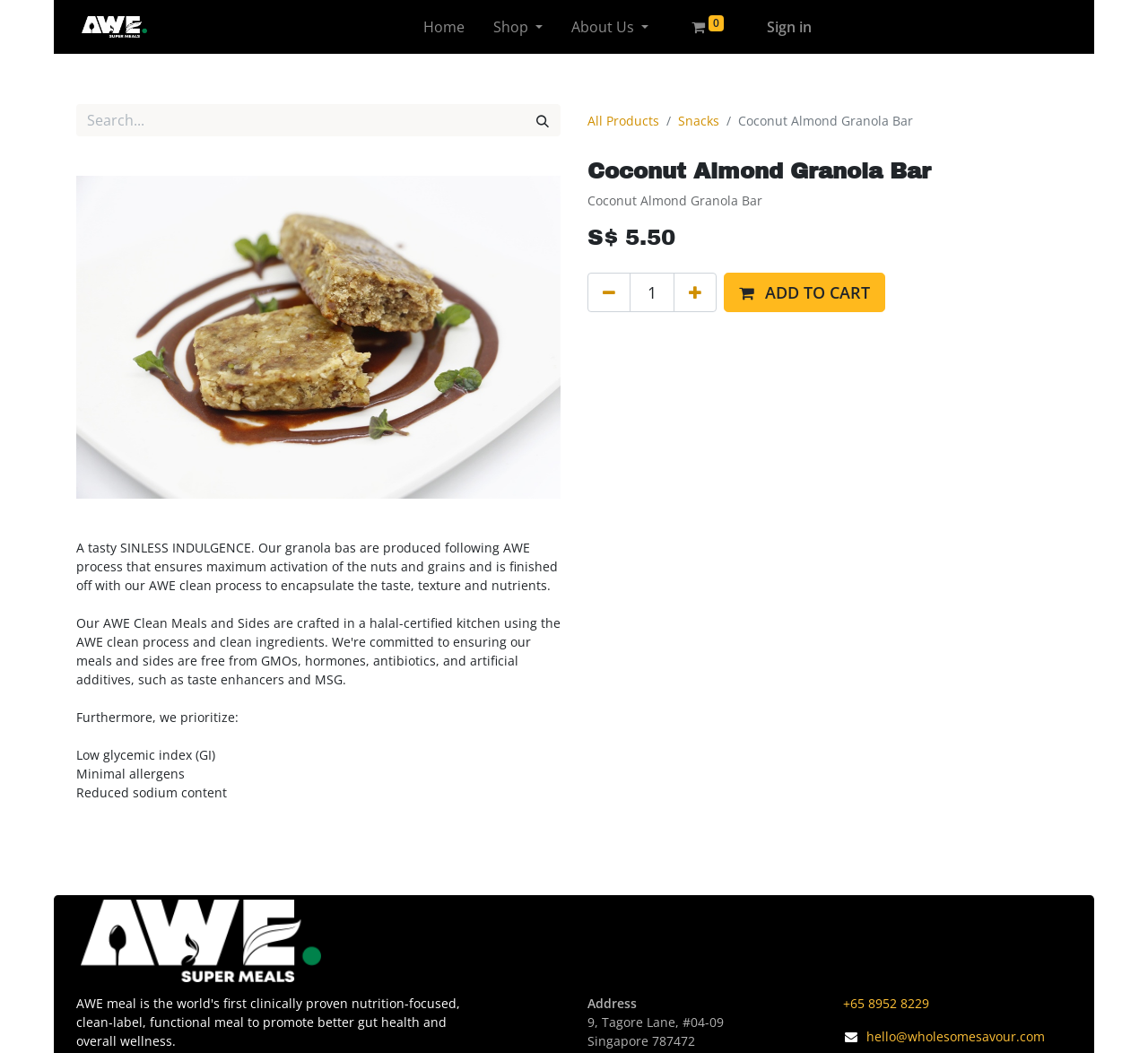Give a detailed account of the webpage's layout and content.

The webpage is about a product called Coconut Almond Granola Bar. At the top left corner, there is a logo of AWE by OsomeFood, which is an image with a link. Next to the logo, there are several menu items, including "Home", "Shop", "About Us", and "Sign in". 

Below the menu items, there is a main section that takes up most of the page. On the left side of this section, there is a search bar with a search box and a search button. On the right side, there are links to "All Products" and "Snacks". 

In the middle of the main section, there is a large image of the Coconut Almond Granola Bar product. Above the image, there is a heading with the product name. Below the image, there is a description of the product, stating that it is a tasty and healthy snack made with a special process. 

The description is followed by a list of benefits, including low glycemic index, minimal allergens, and reduced sodium content. Below the list, there is a section with the product price, $5.50, and options to remove or add one item to the cart. There is also an "Add to Cart" button. 

At the bottom of the page, there is a section with the company's address, phone number, and email address.